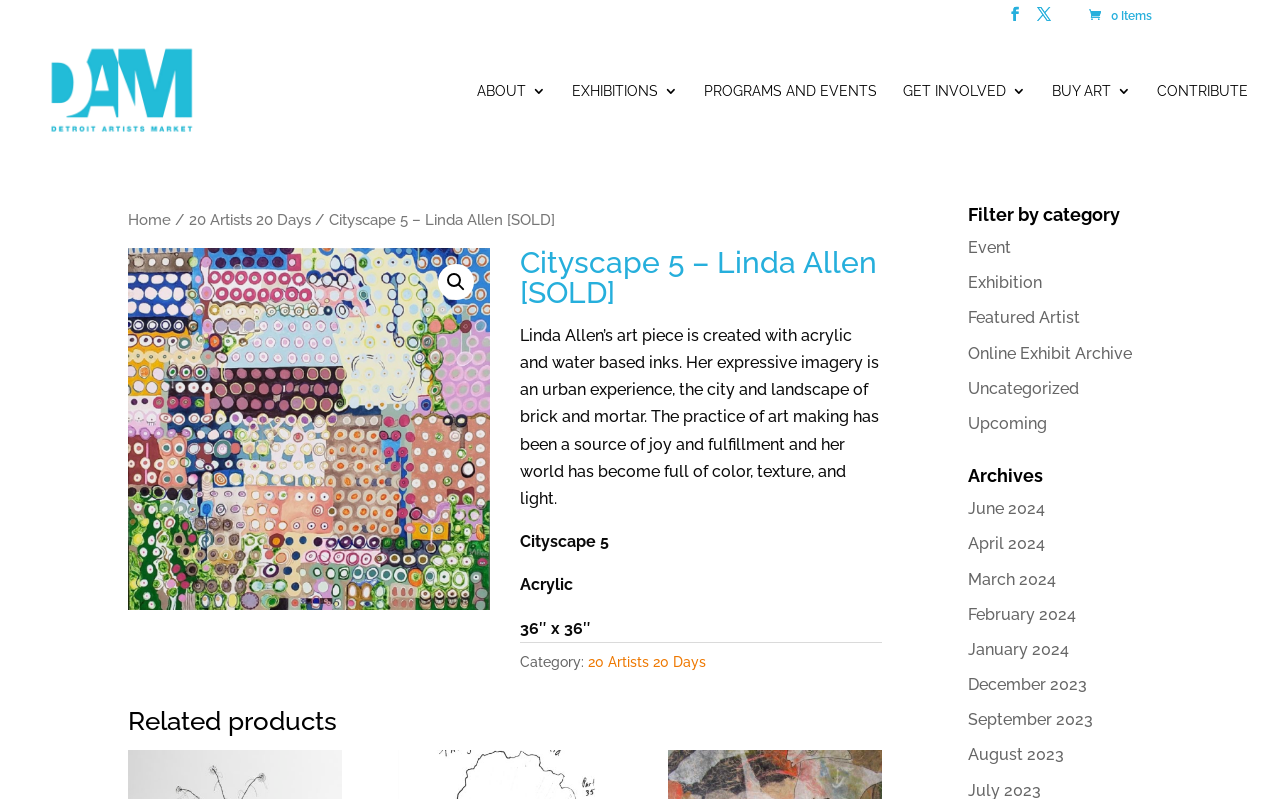Find and indicate the bounding box coordinates of the region you should select to follow the given instruction: "Search for art pieces".

[0.342, 0.33, 0.37, 0.375]